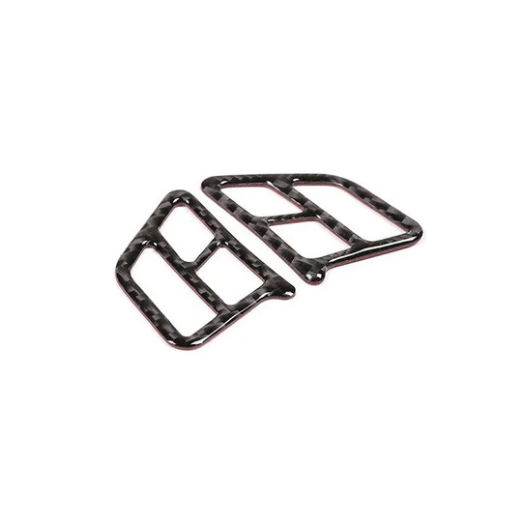Can you give a comprehensive explanation to the question given the content of the image?
Which BMW models is the trim compatible with?

The caption explicitly states that the trim is 'compatible with various BMW models, including the E90, E91, E92, and E93', providing a list of specific models that the trim can be used with.